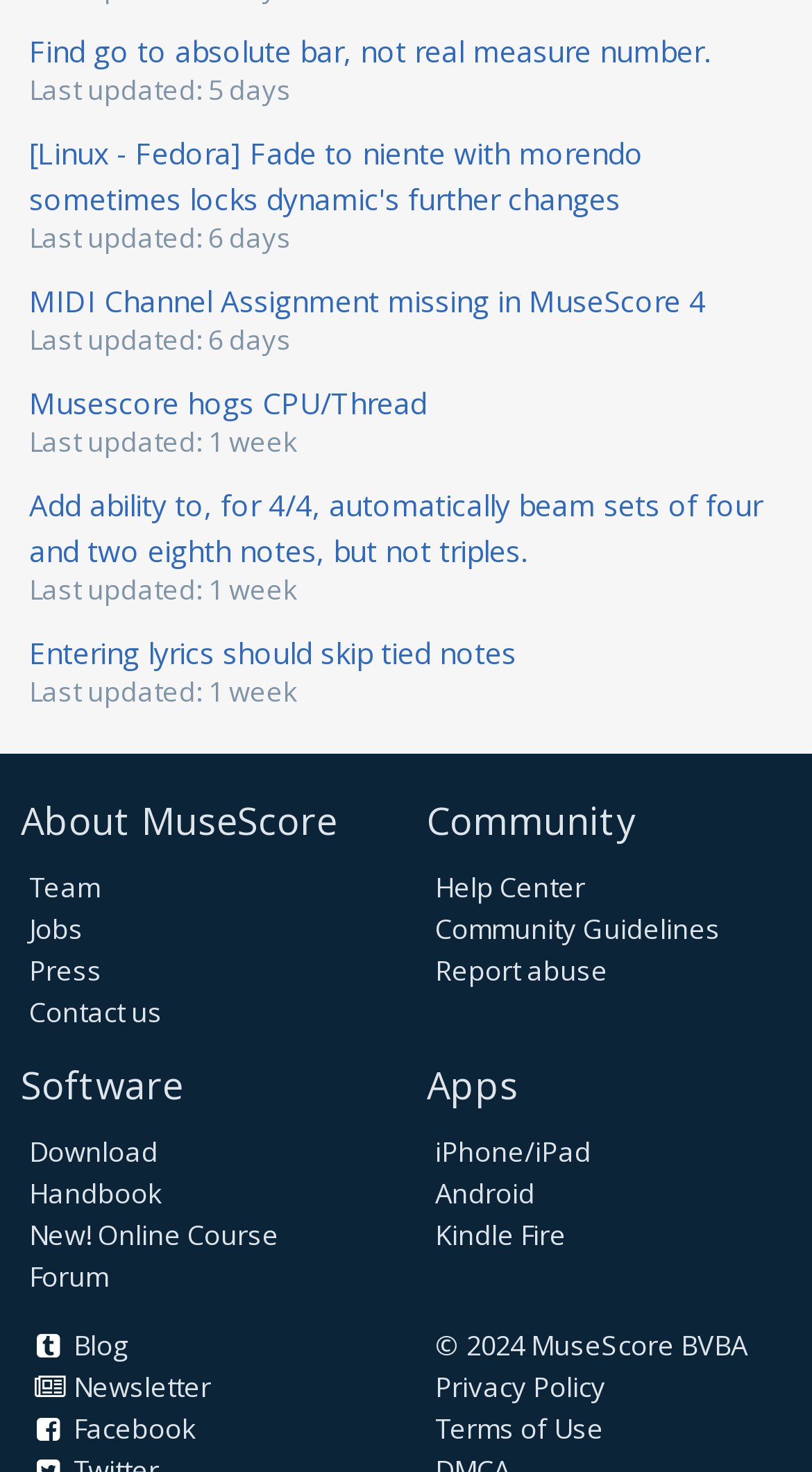How many types of devices are supported by MuseScore apps?
Answer the question with just one word or phrase using the image.

3